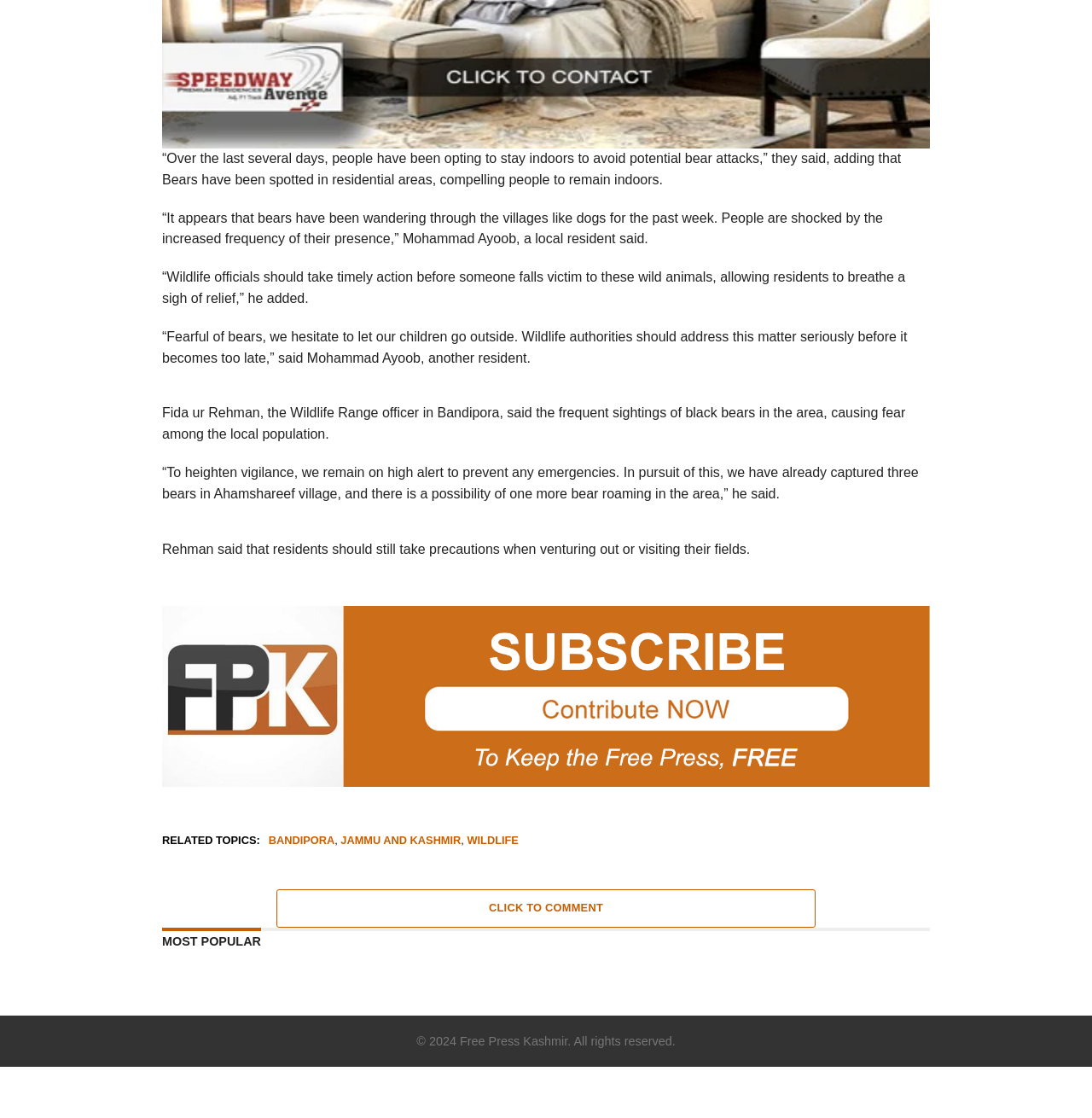Using the provided element description "Wildlife", determine the bounding box coordinates of the UI element.

[0.428, 0.747, 0.475, 0.757]